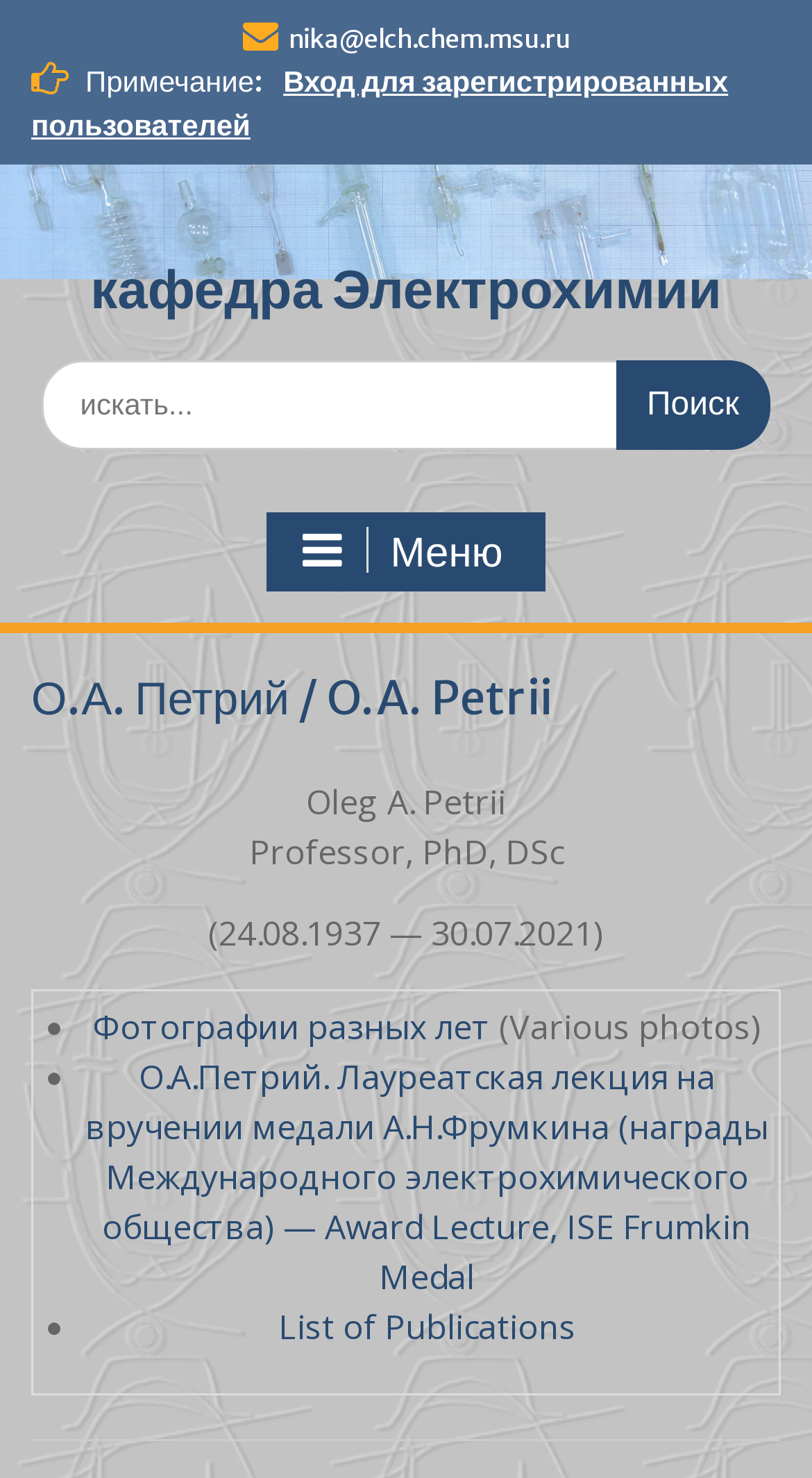Respond with a single word or phrase to the following question: What is the purpose of the search box?

To search the website